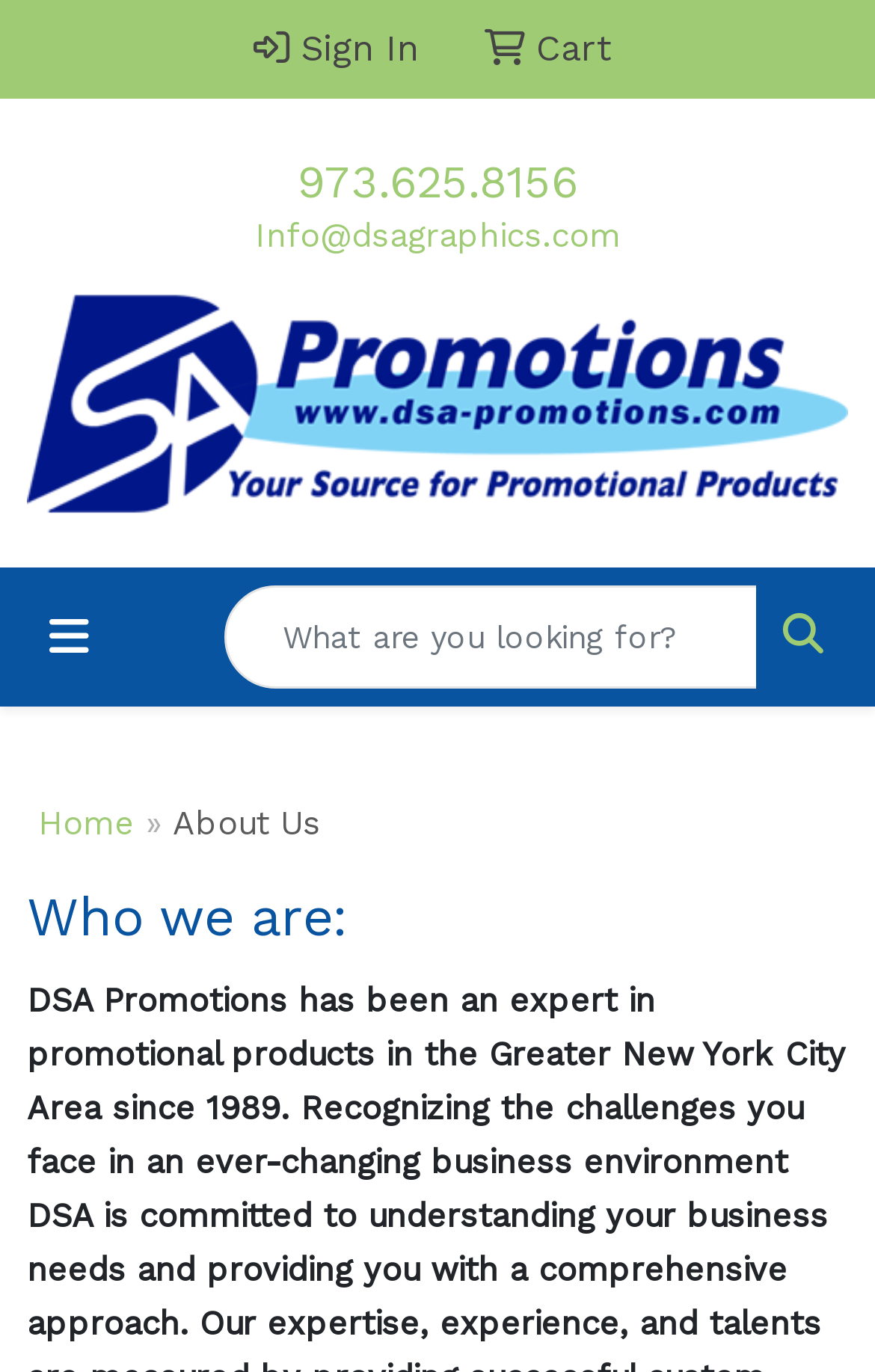Offer a meticulous description of the webpage's structure and content.

The webpage is about DSA Promotions, a company that offers promotional products and apparel with custom imprinting, based in Denville, NJ. 

At the top of the page, there are three links: "Sign In" on the left, "Cart" in the middle, and a phone number "973.625.8156" on the right. Below these links, there is an email address "Info@dsagraphics.com". 

To the left of these links, there is a logo image of "DSA Promotions/DSA Graphics" which is also a clickable link. 

On the top right, there is a navigation toggle button labeled "Toggle navigation". Below this button, there is a search box labeled "Quick Search" with a search icon button on the right. 

The main content of the page starts with a navigation menu that includes a "Home" link. The current page is highlighted as "About Us". 

The main section of the page is headed with "Who we are:", which suggests that this page is about the company's background and mission.